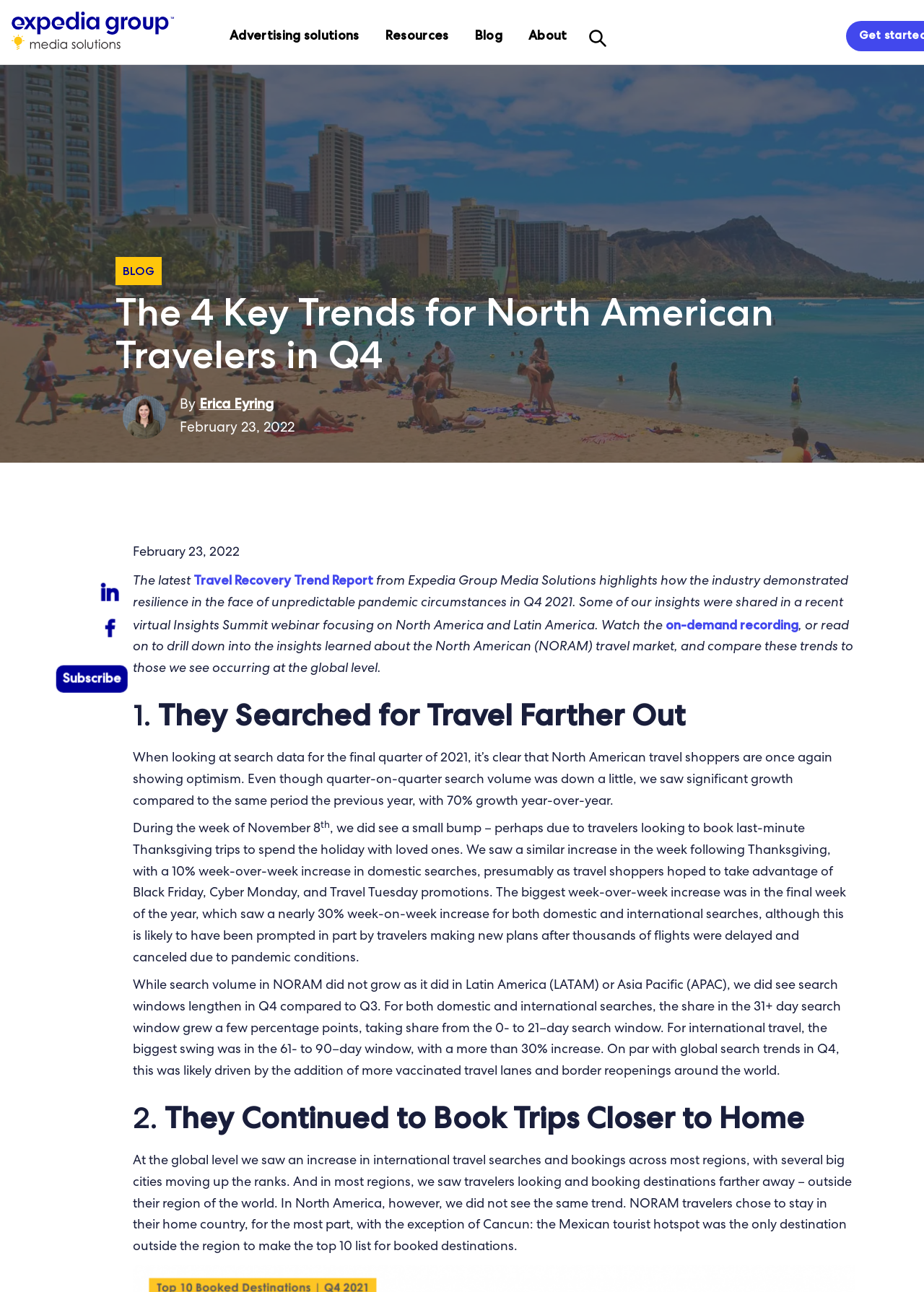Pinpoint the bounding box coordinates of the clickable area necessary to execute the following instruction: "Go to Advertising solutions". The coordinates should be given as four float numbers between 0 and 1, namely [left, top, right, bottom].

[0.234, 0.016, 0.403, 0.038]